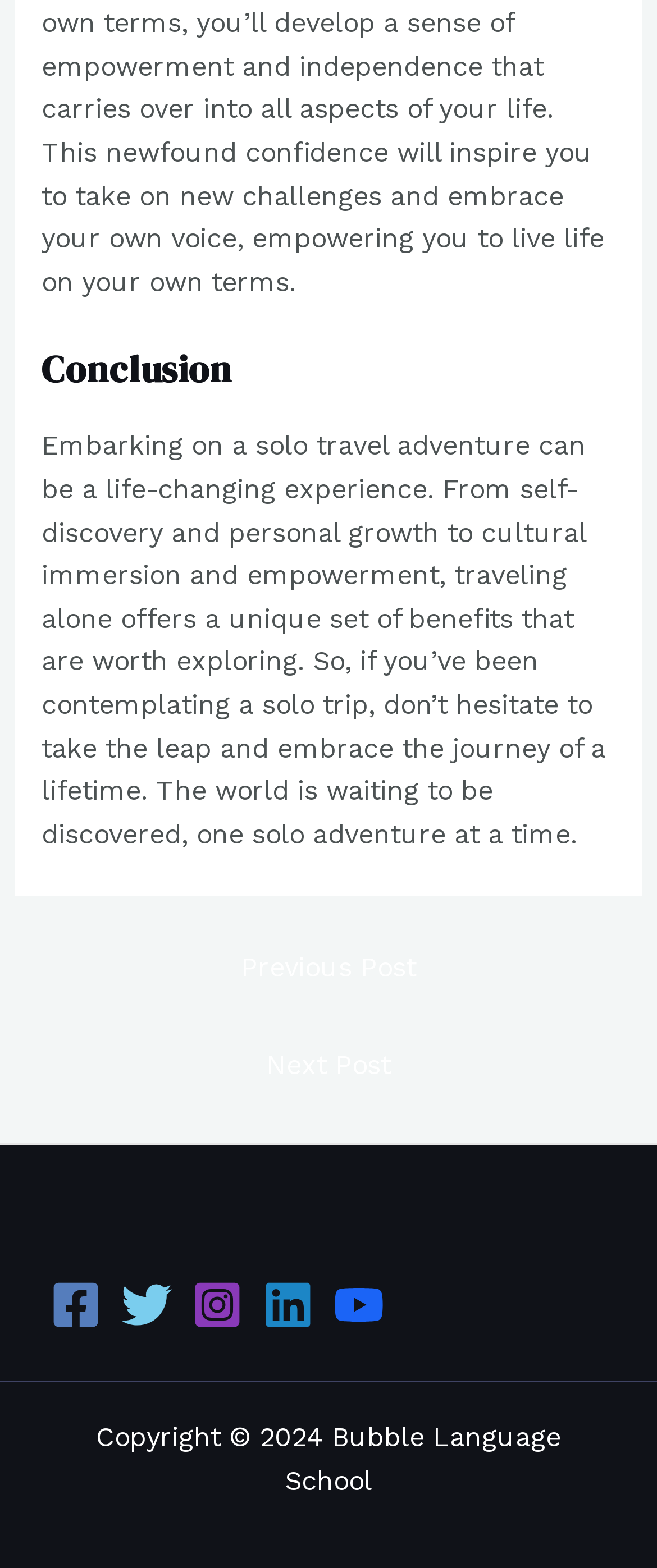Locate the UI element described as follows: "aria-label="YouTube"". Return the bounding box coordinates as four float numbers between 0 and 1 in the order [left, top, right, bottom].

[0.508, 0.816, 0.585, 0.848]